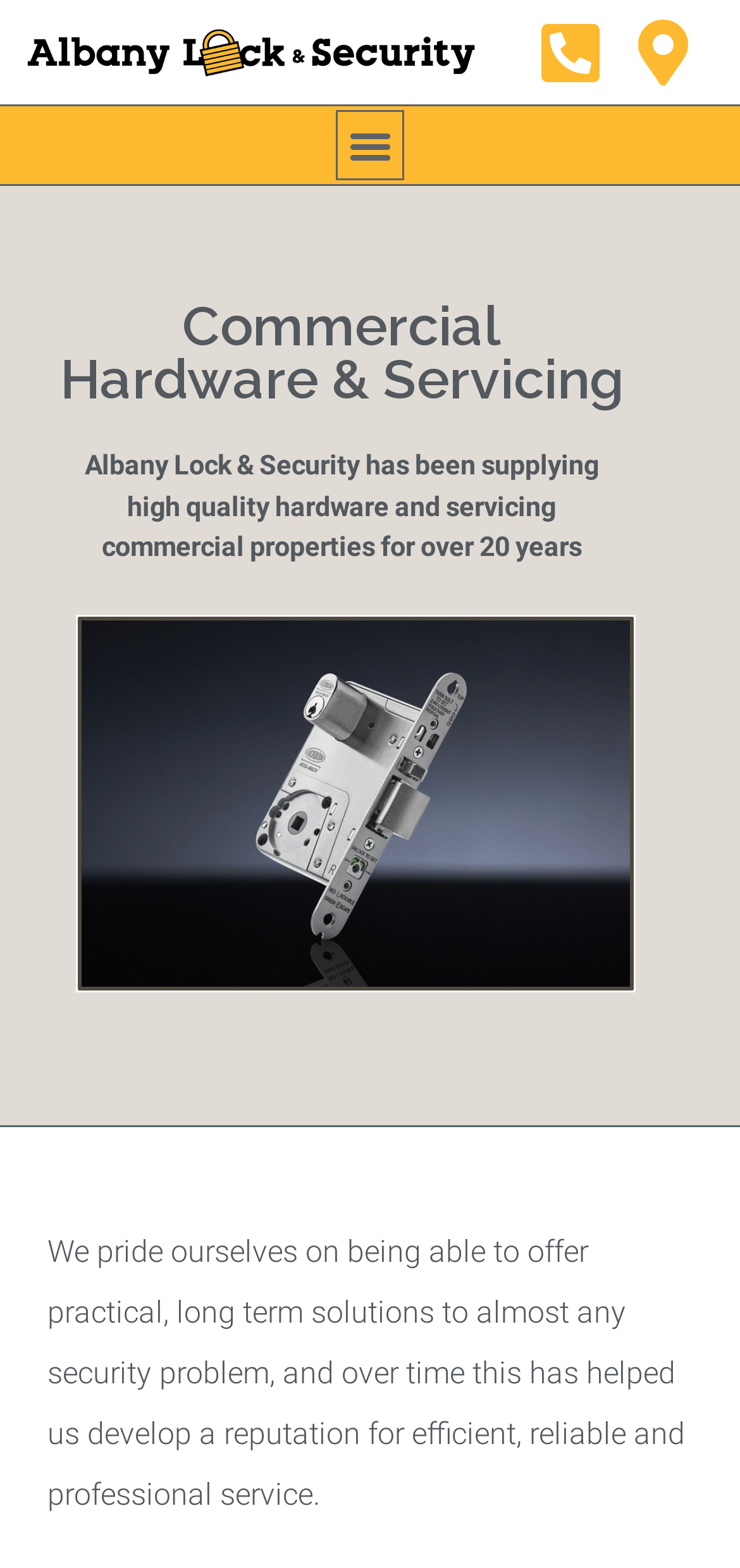What is the company's name?
Based on the visual details in the image, please answer the question thoroughly.

The company's name is obtained from the root element 'Commercial | Albany Lock and Security' and also from the image 'Albany Lock & Security - Longform Logo' which is a logo of the company.